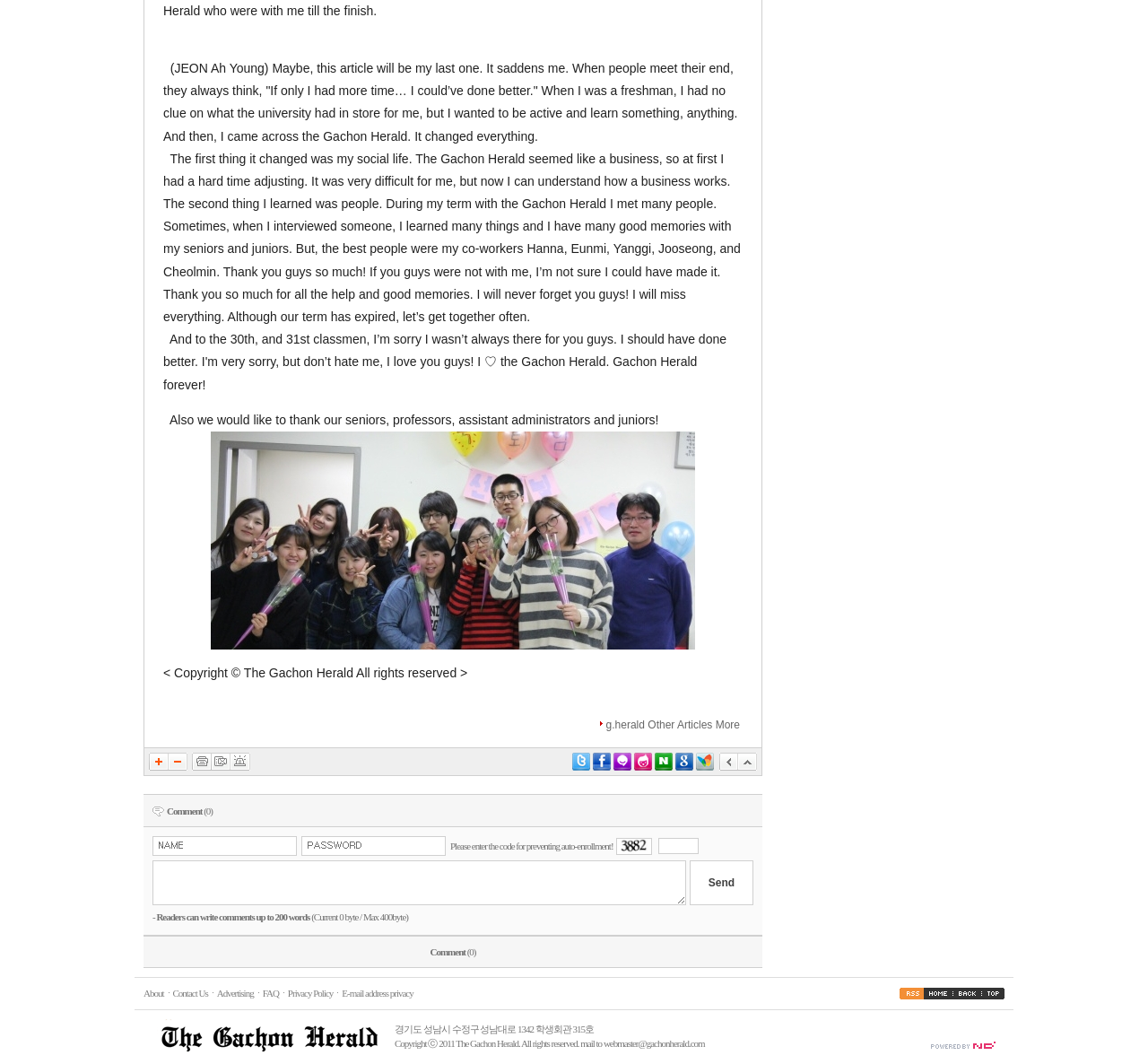Determine the bounding box coordinates of the target area to click to execute the following instruction: "Click the '트위터' icon."

[0.498, 0.708, 0.514, 0.724]